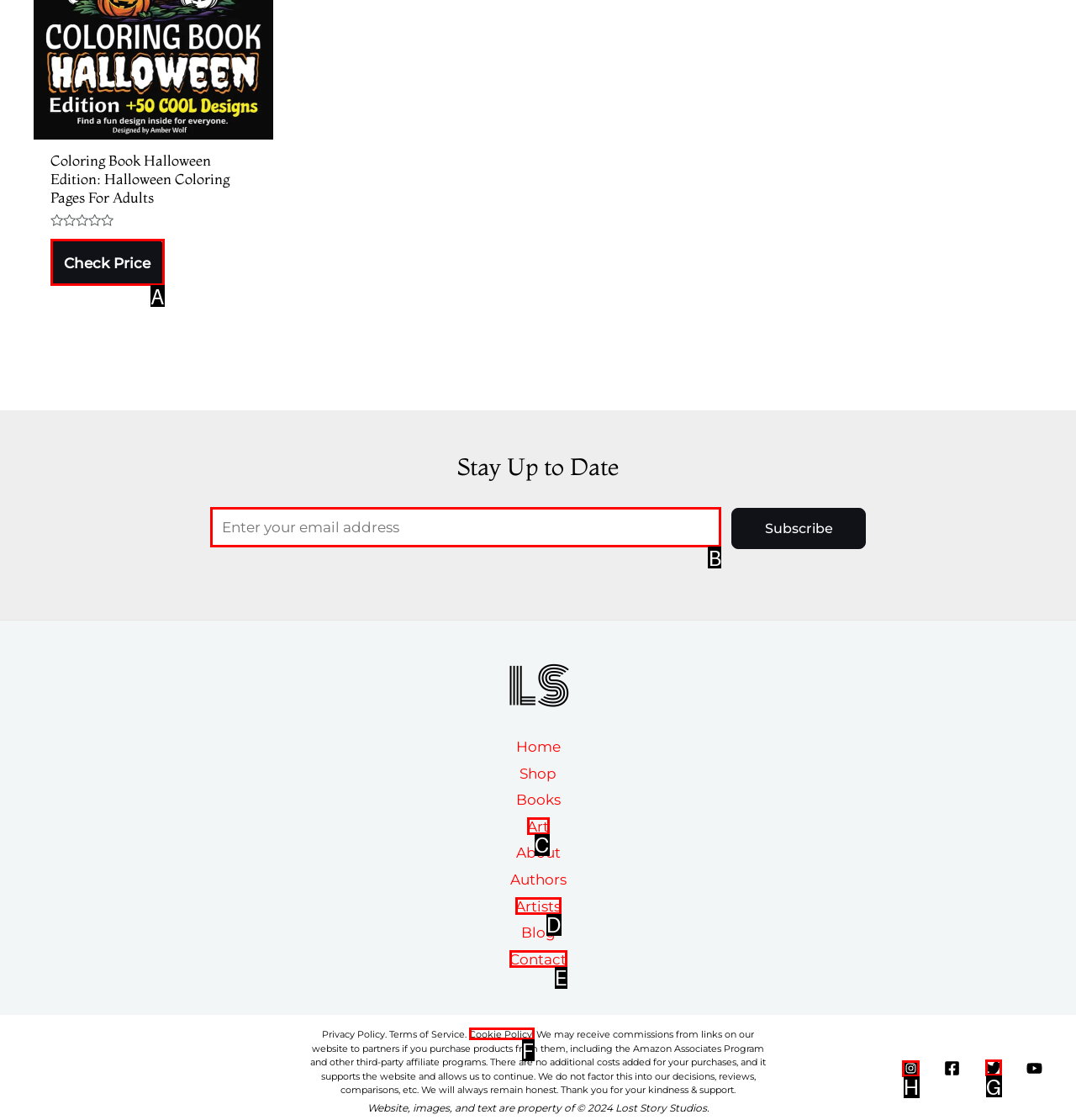Choose the letter that corresponds to the correct button to accomplish the task: Follow on Instagram
Reply with the letter of the correct selection only.

H